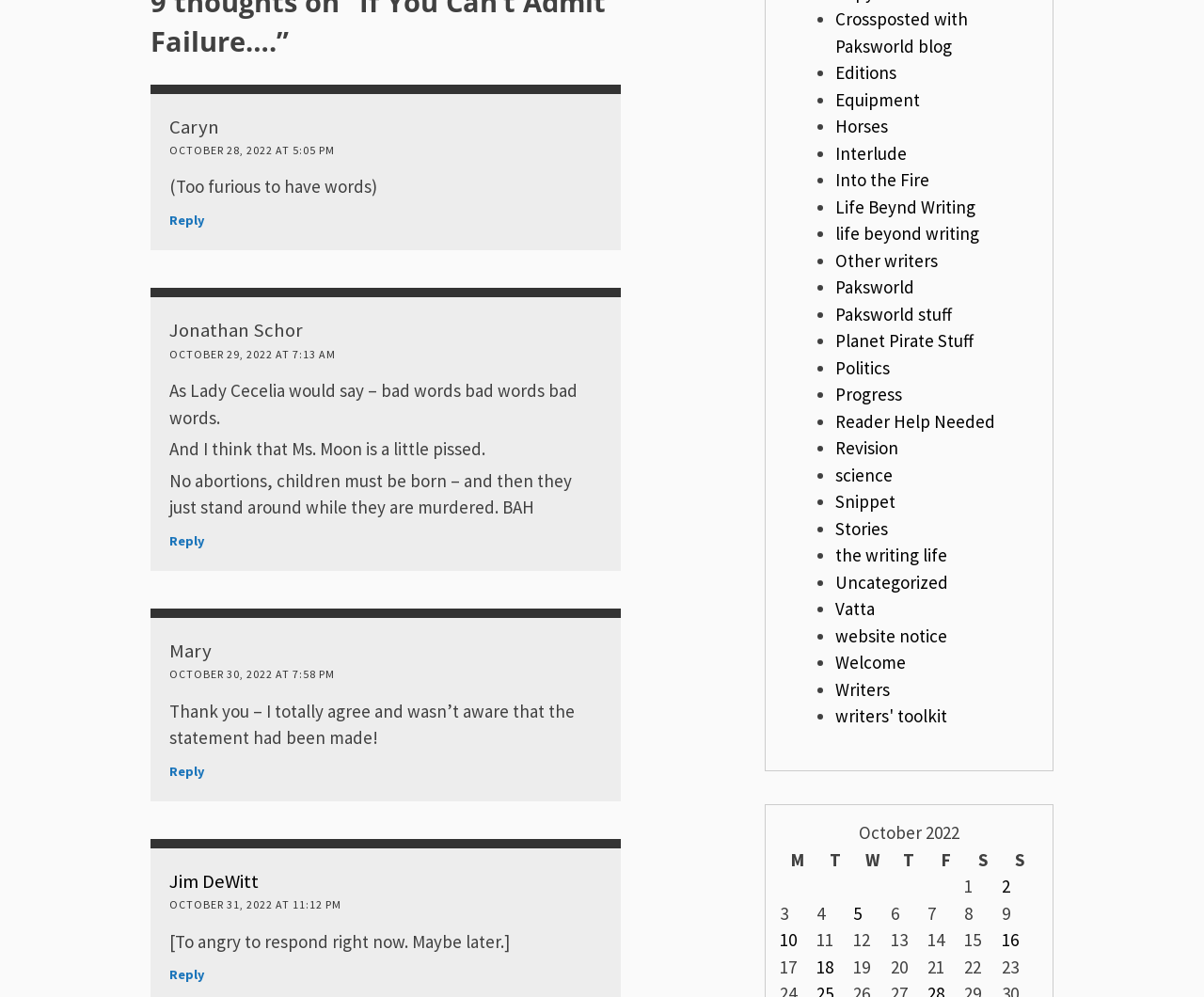What is the date of the last comment?
Analyze the screenshot and provide a detailed answer to the question.

The date of the last comment can be found in the last article element, inside the FooterAsNonLandmark element, as a link element with the text 'OCTOBER 31, 2022 AT 11:12 PM'.